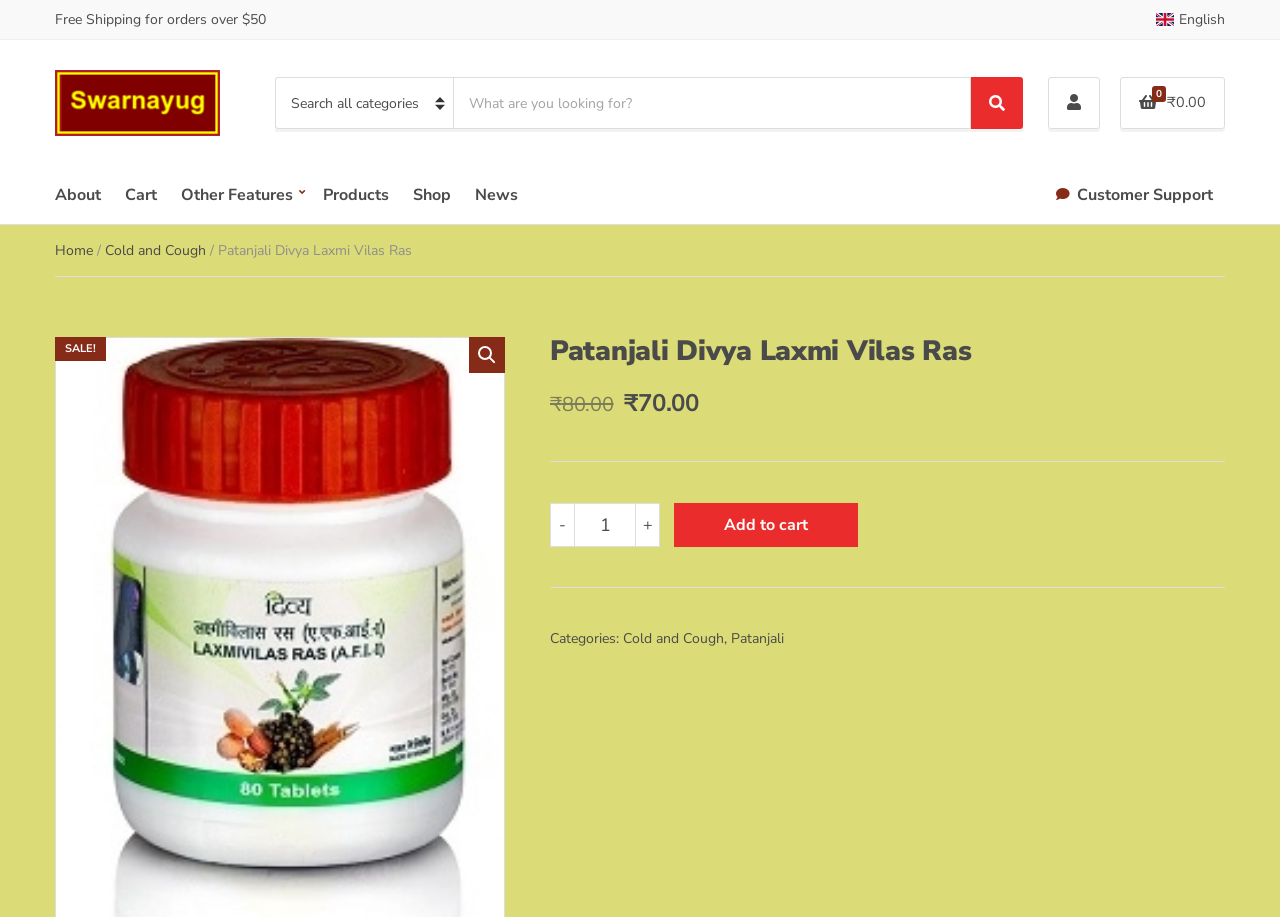What is the purpose of the 'Add to cart' button?
Give a one-word or short-phrase answer derived from the screenshot.

Add product to cart